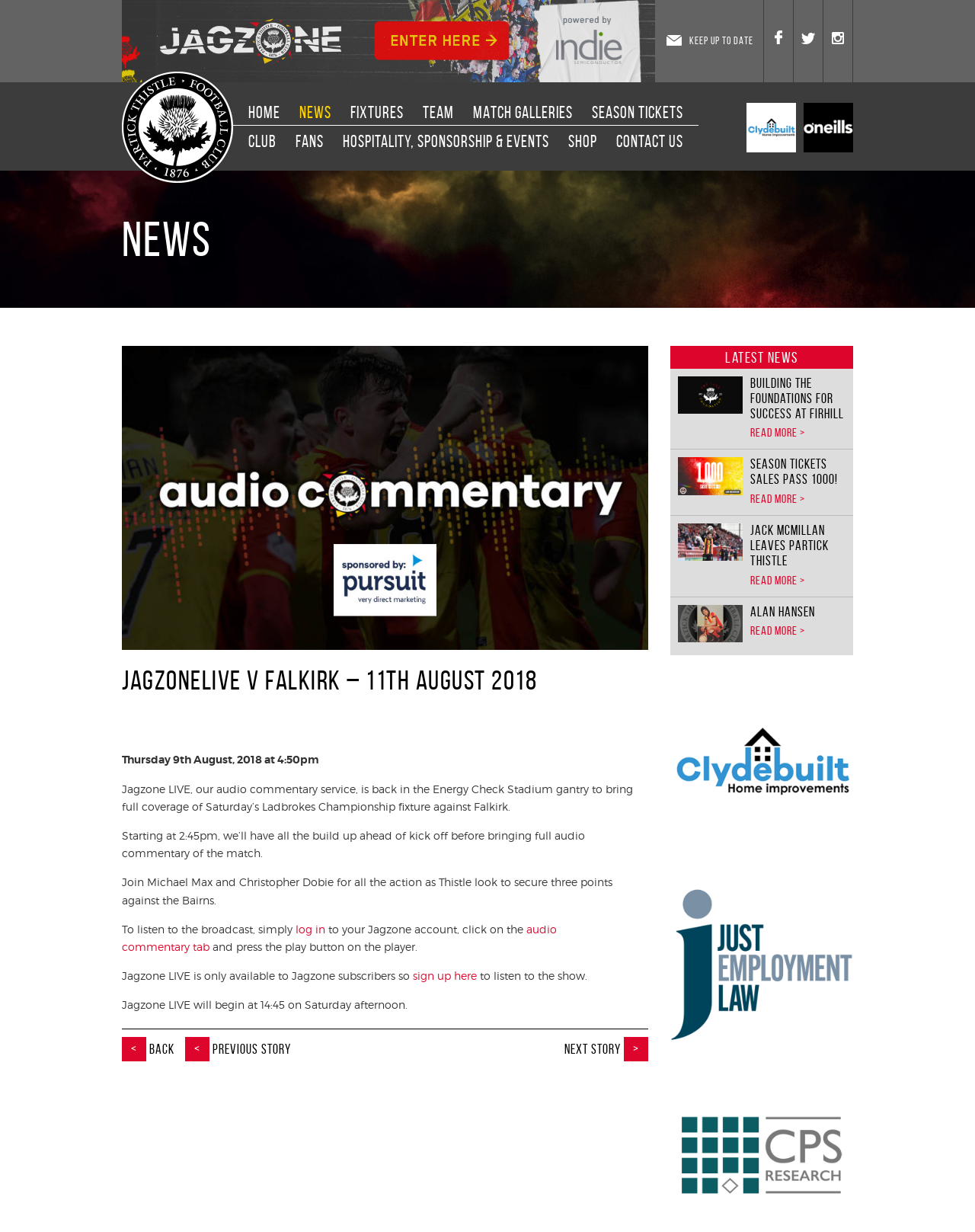Use the details in the image to answer the question thoroughly: 
What time does the audio commentary start?

I found the answer by reading the text 'Starting at 2:45pm, we’ll have all the build up ahead of kick off before bringing full audio commentary of the match.' which mentions the start time of the audio commentary.